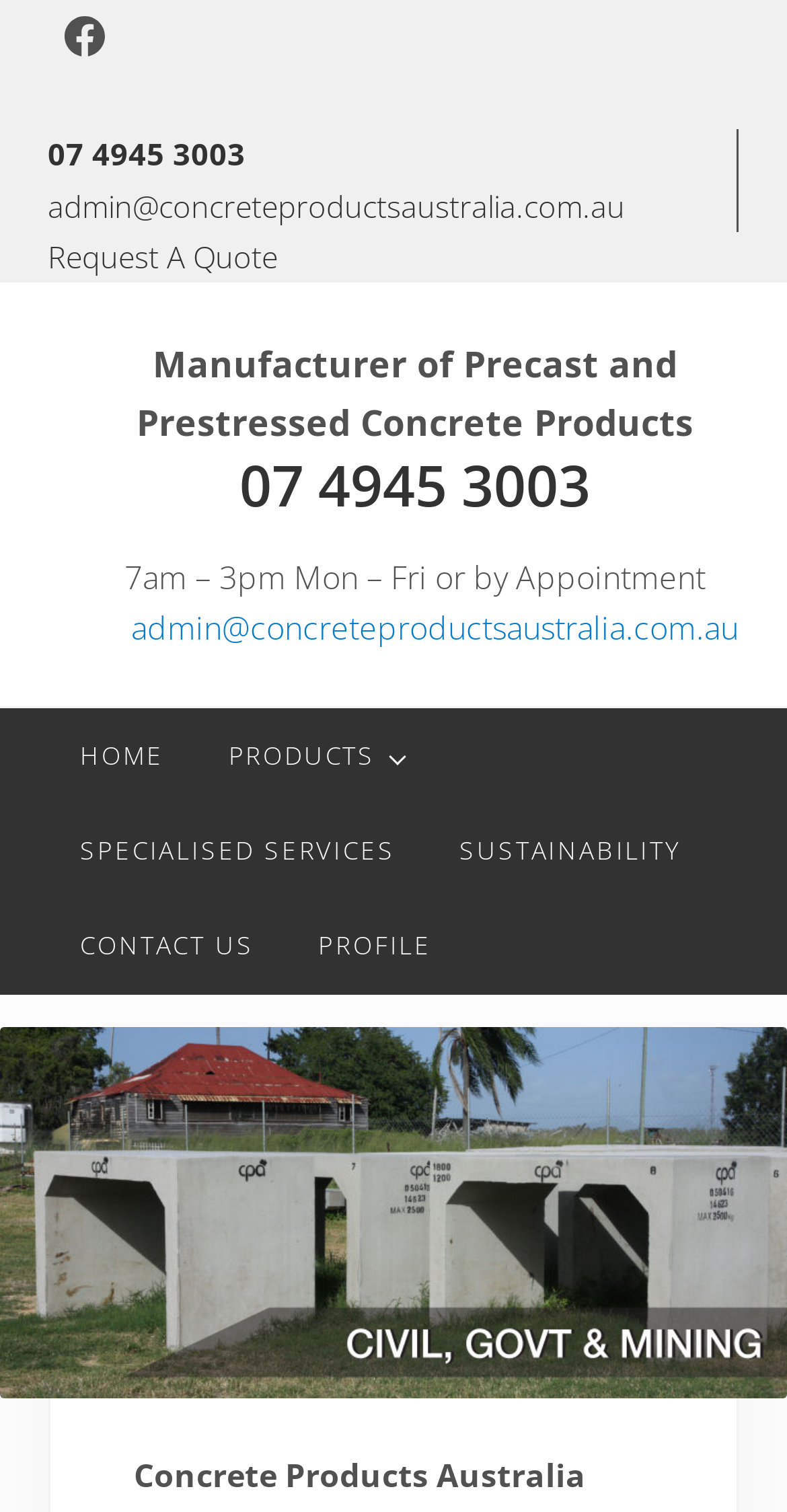Determine the bounding box for the UI element described here: "Contact Us".

[0.061, 0.594, 0.364, 0.657]